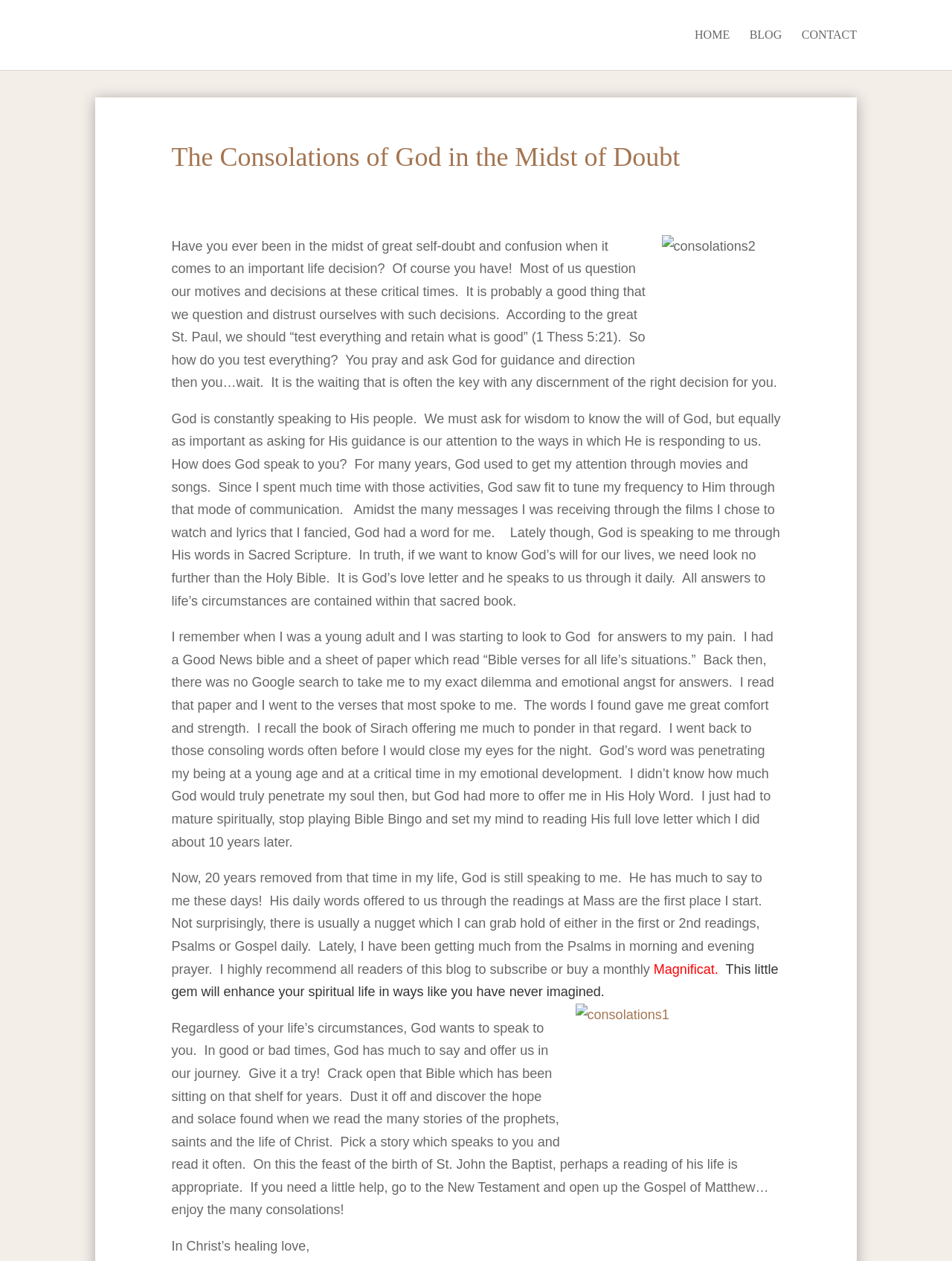Use the information in the screenshot to answer the question comprehensively: What is the author's preferred way to read the Bible?

I found the answer by reading the text in the StaticText element which mentions that 'if we want to know God’s will for our lives, we need look no further than the Holy Bible. It is God’s love letter and he speaks to us through it daily.' This indicates that the author prefers to read the Bible through Sacred Scripture.